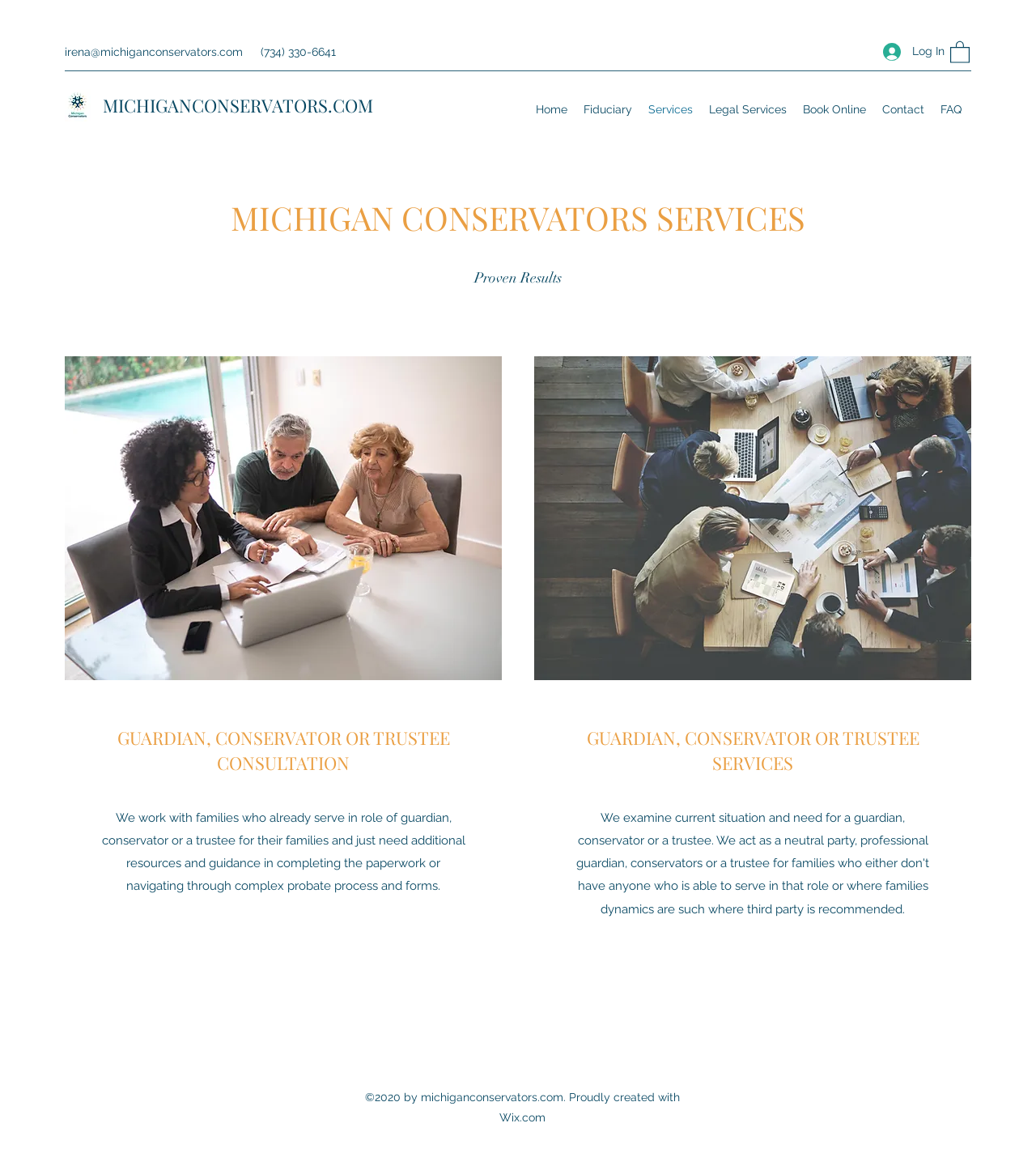Identify and provide the title of the webpage.

MICHIGAN CONSERVATORS SERVICES